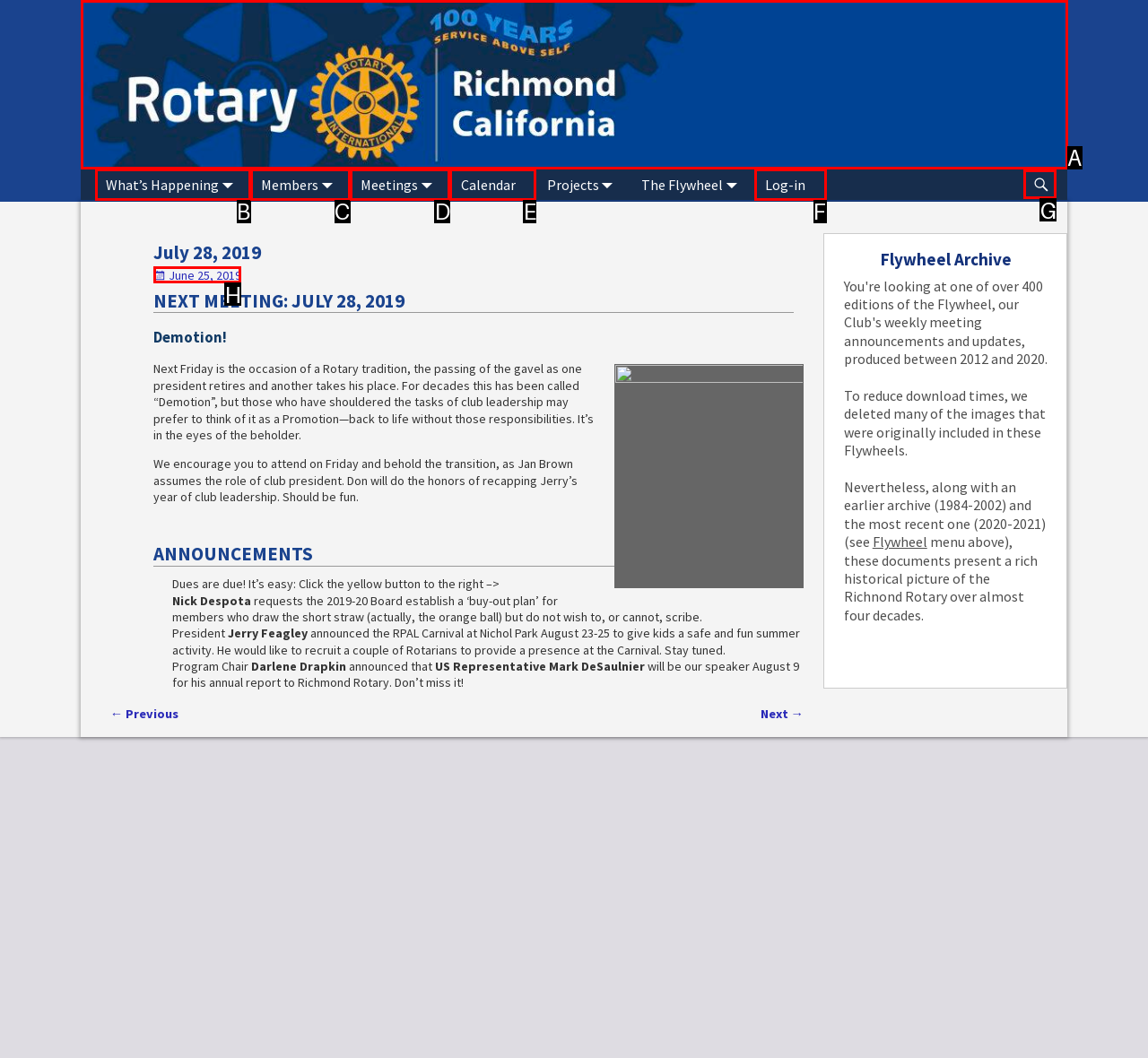Determine the HTML element to be clicked to complete the task: Search for something. Answer by giving the letter of the selected option.

G